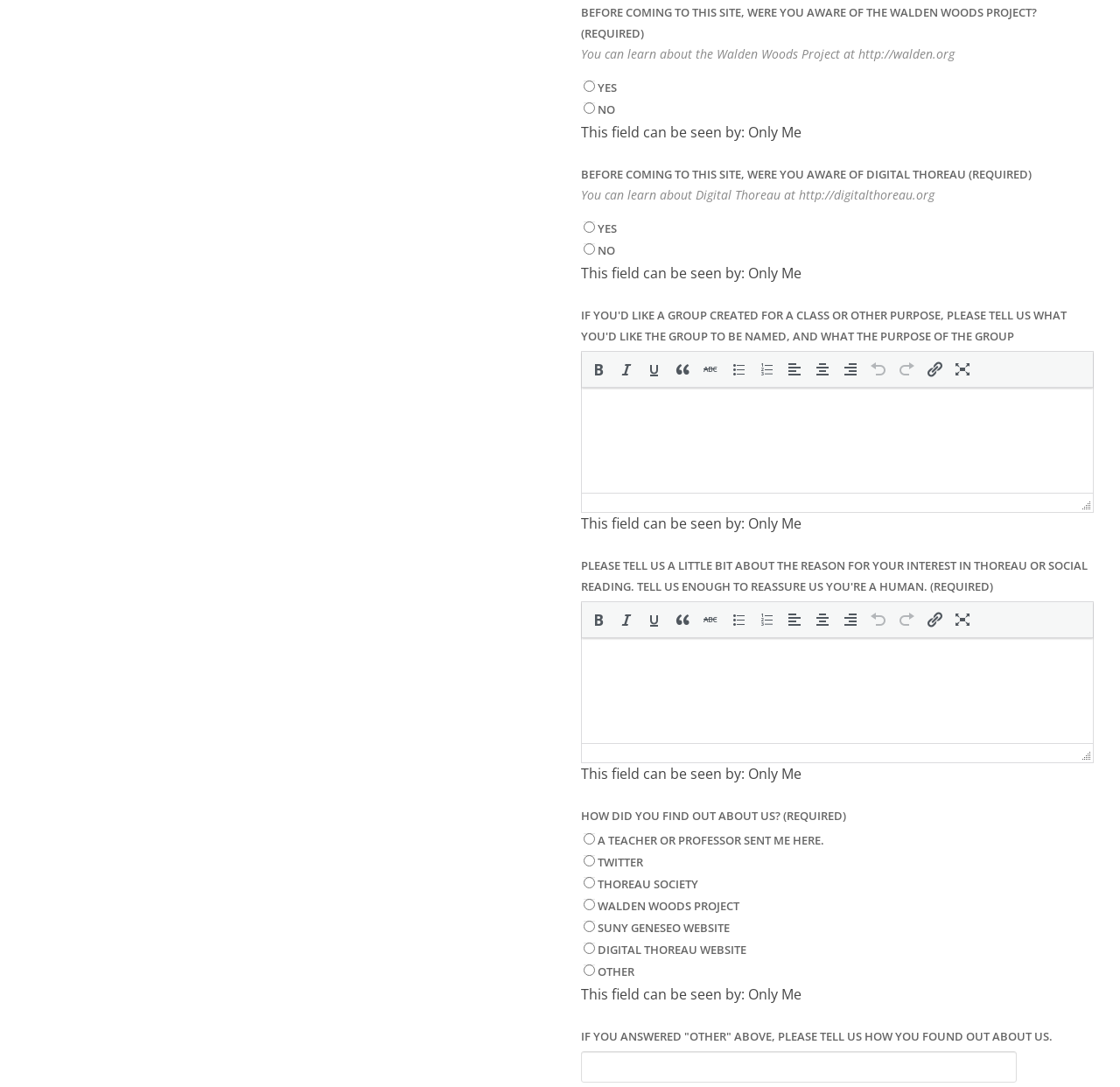Please identify the bounding box coordinates of where to click in order to follow the instruction: "Leave a comment".

None